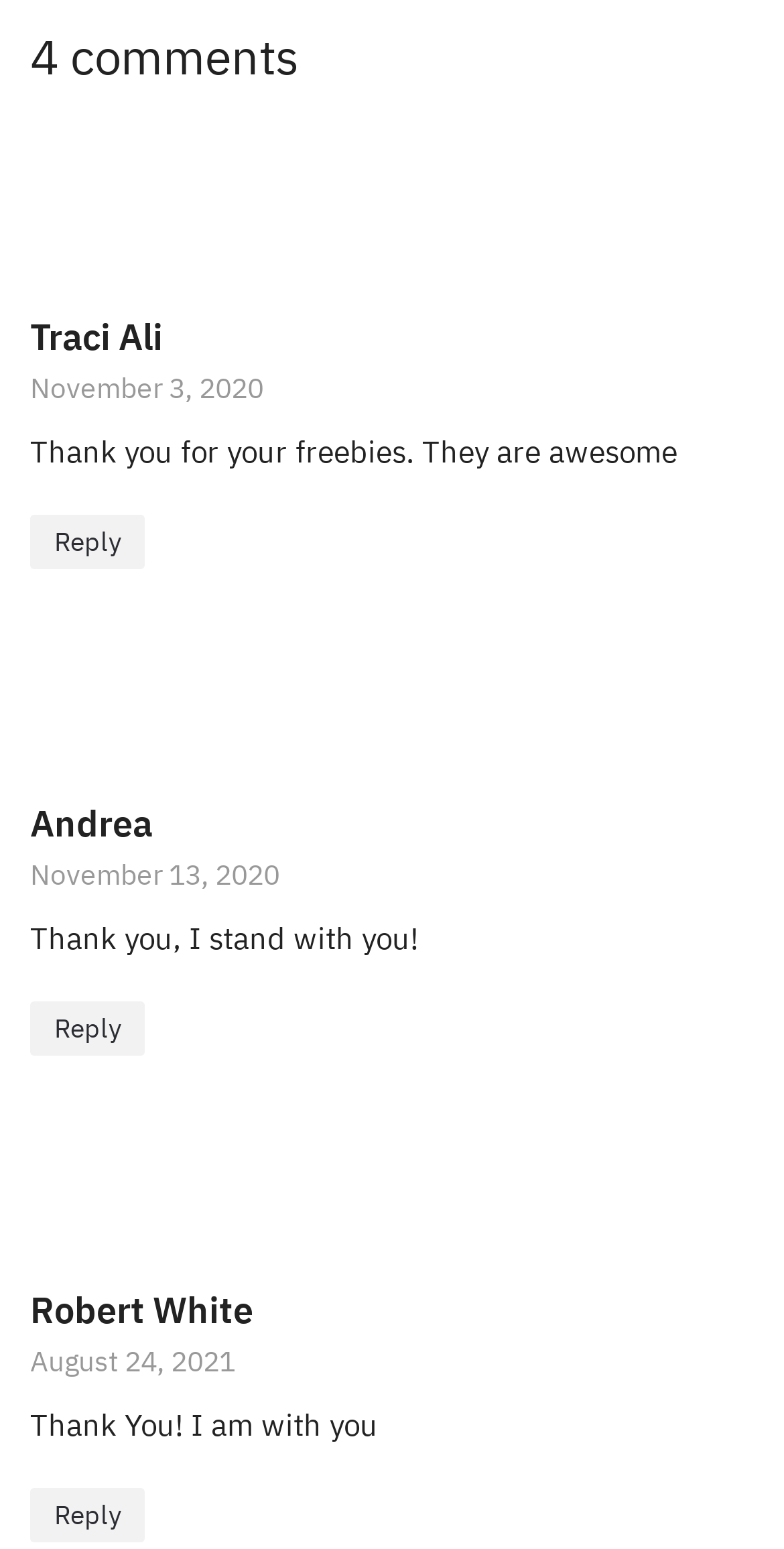What is the purpose of the 'Reply to' links?
Provide a comprehensive and detailed answer to the question.

The 'Reply to' links are likely used to respond to individual comments, allowing users to engage in a conversation.